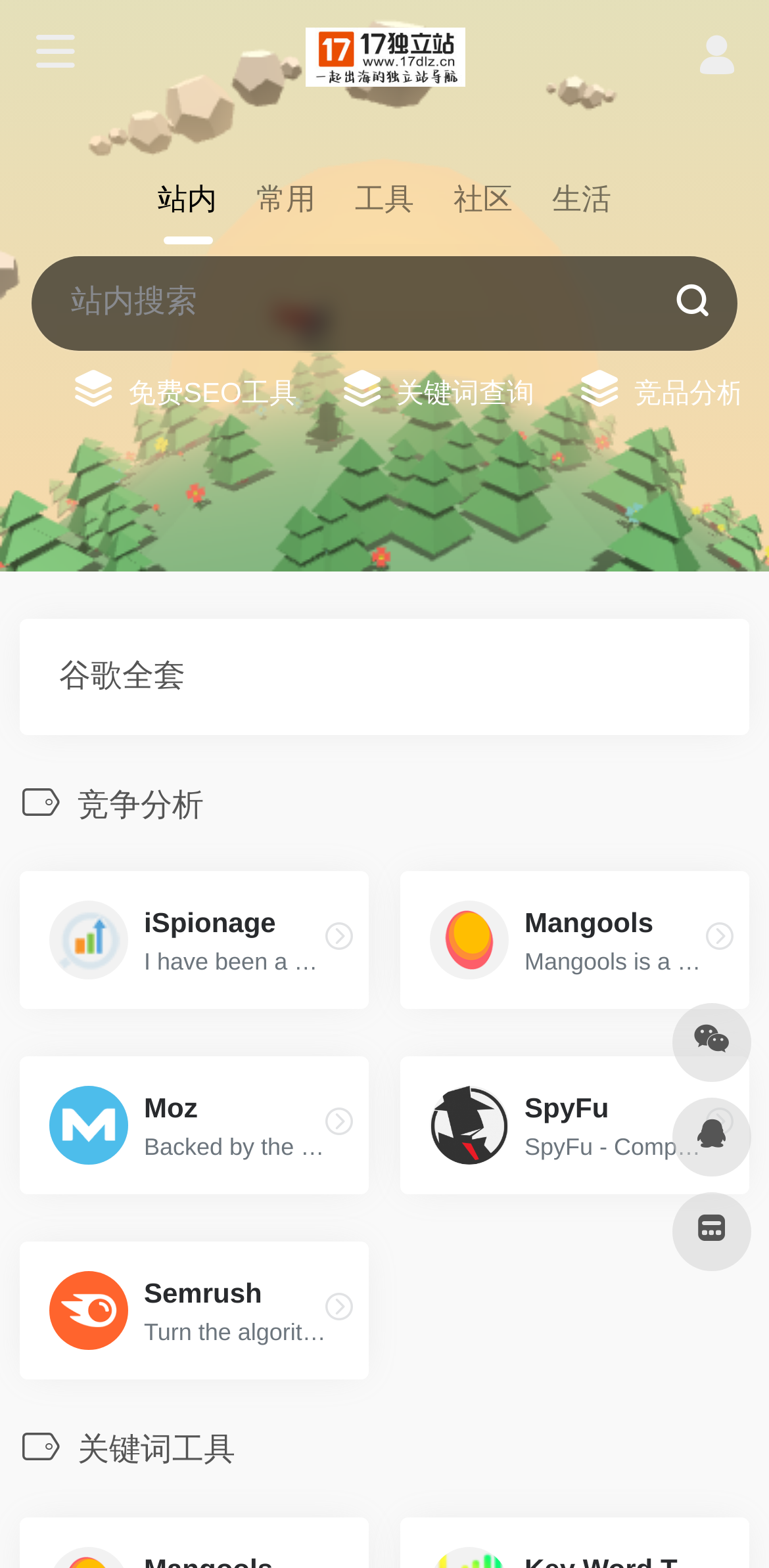Predict the bounding box of the UI element based on the description: "Finance & Banking". The coordinates should be four float numbers between 0 and 1, formatted as [left, top, right, bottom].

None